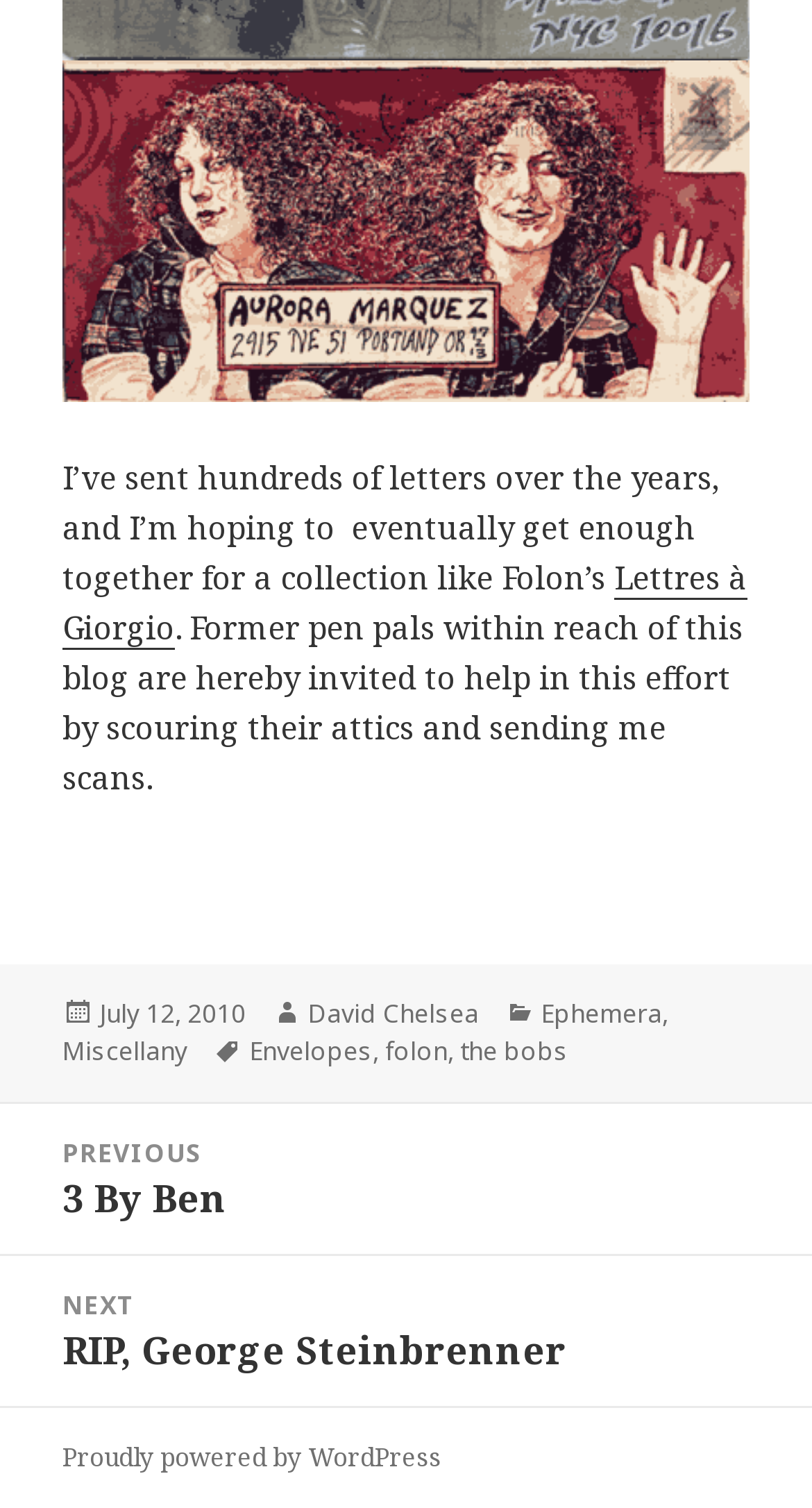Please mark the bounding box coordinates of the area that should be clicked to carry out the instruction: "Click the link to view the author's page".

[0.379, 0.66, 0.59, 0.685]